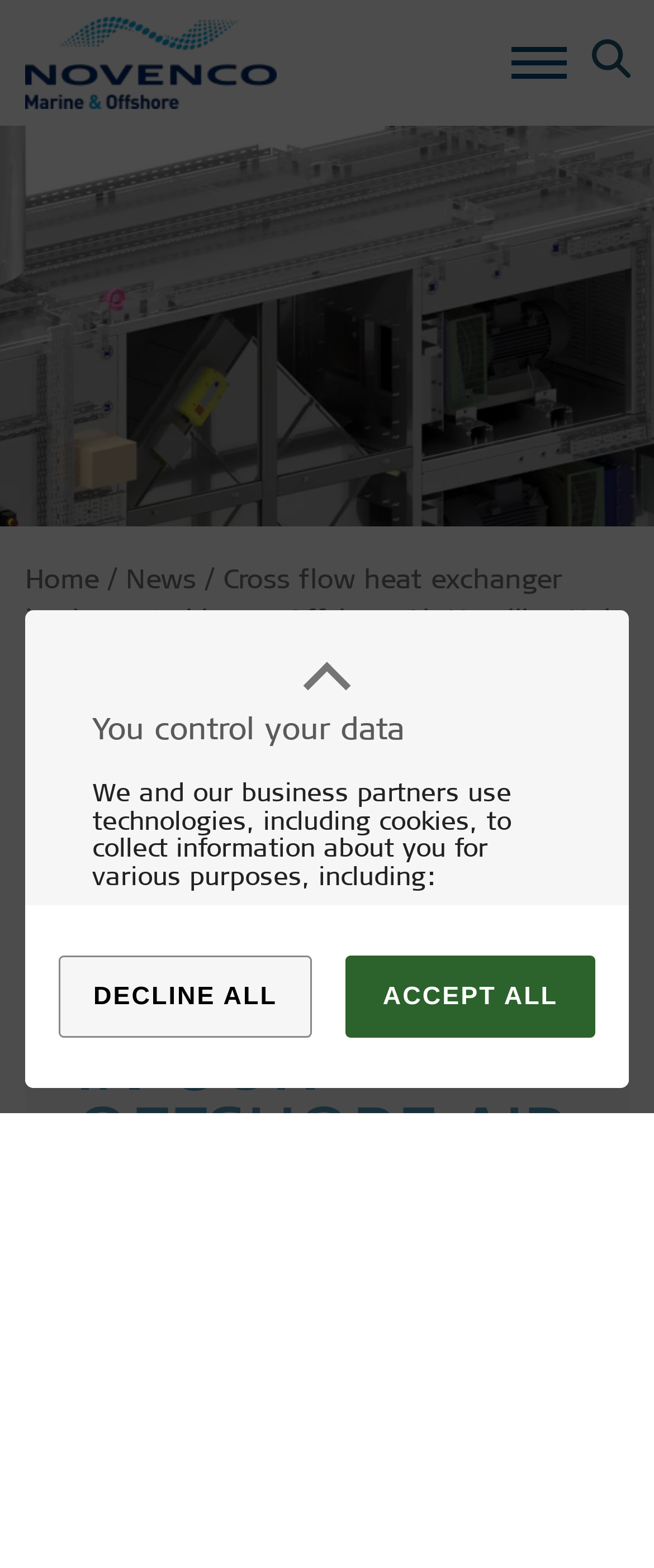Provide a brief response to the question using a single word or phrase: 
What is the name of the company mentioned on the webpage?

Novenco Marine & Offshore